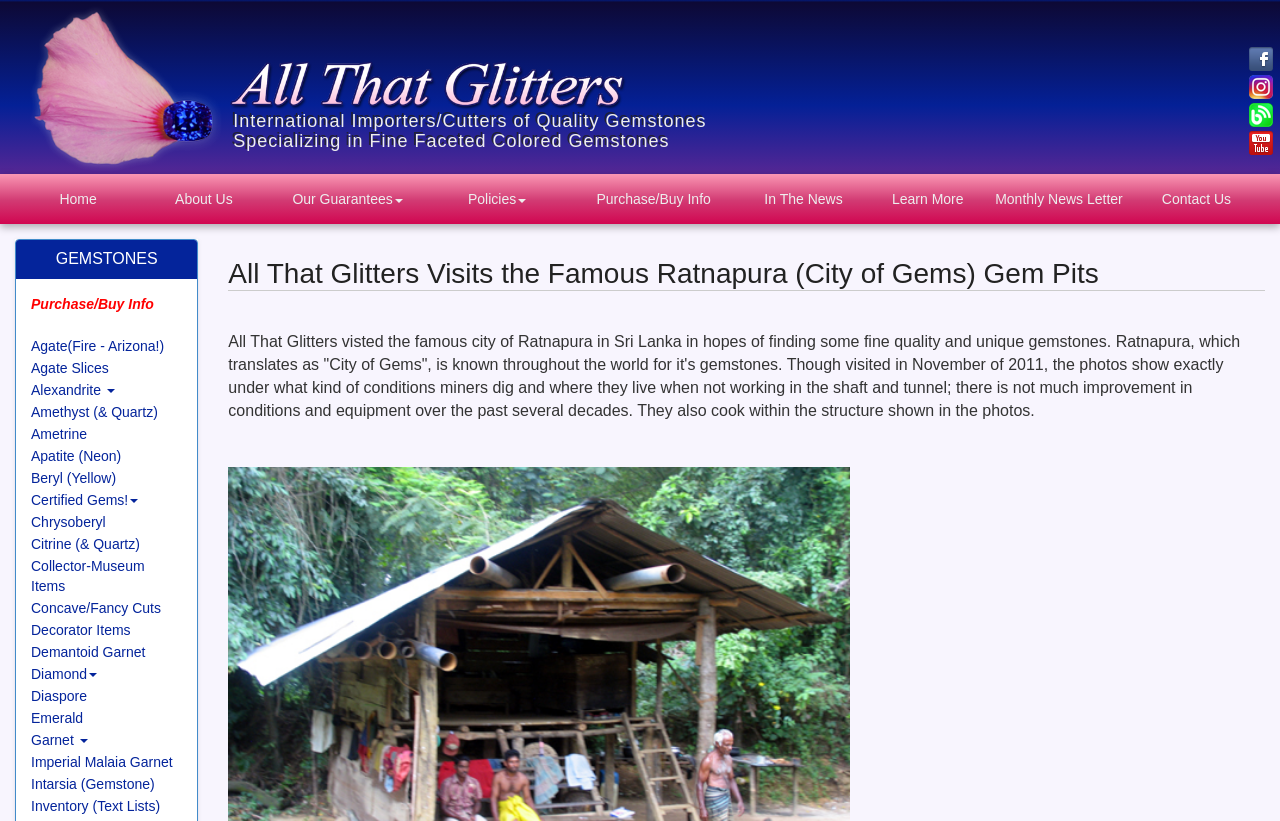Based on the element description, predict the bounding box coordinates (top-left x, top-left y, bottom-right x, bottom-right y) for the UI element in the screenshot: Purchase/Buy Info

[0.442, 0.212, 0.579, 0.273]